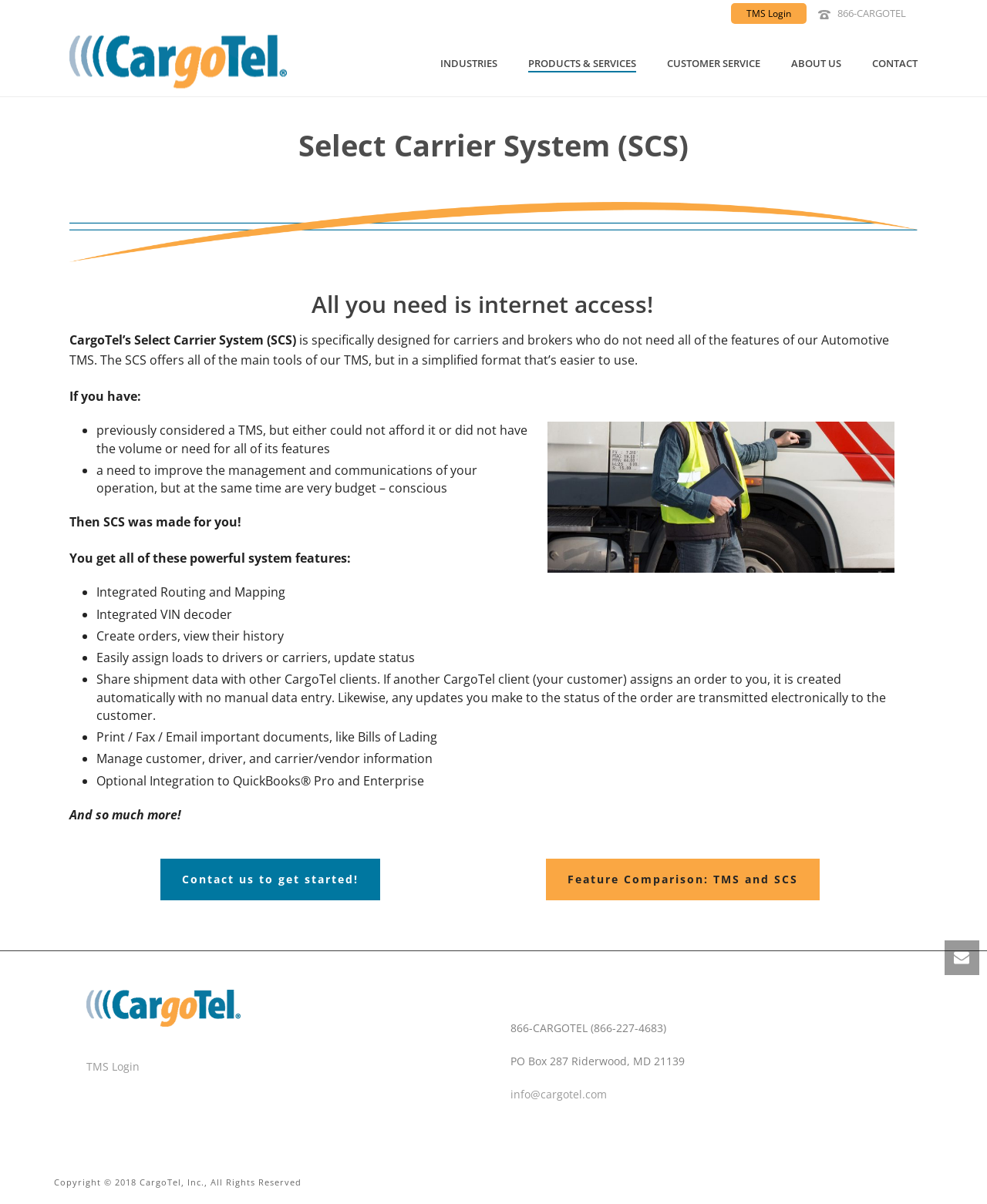Find the bounding box coordinates of the UI element according to this description: "Hidden iOS 18 Features Revealed".

None